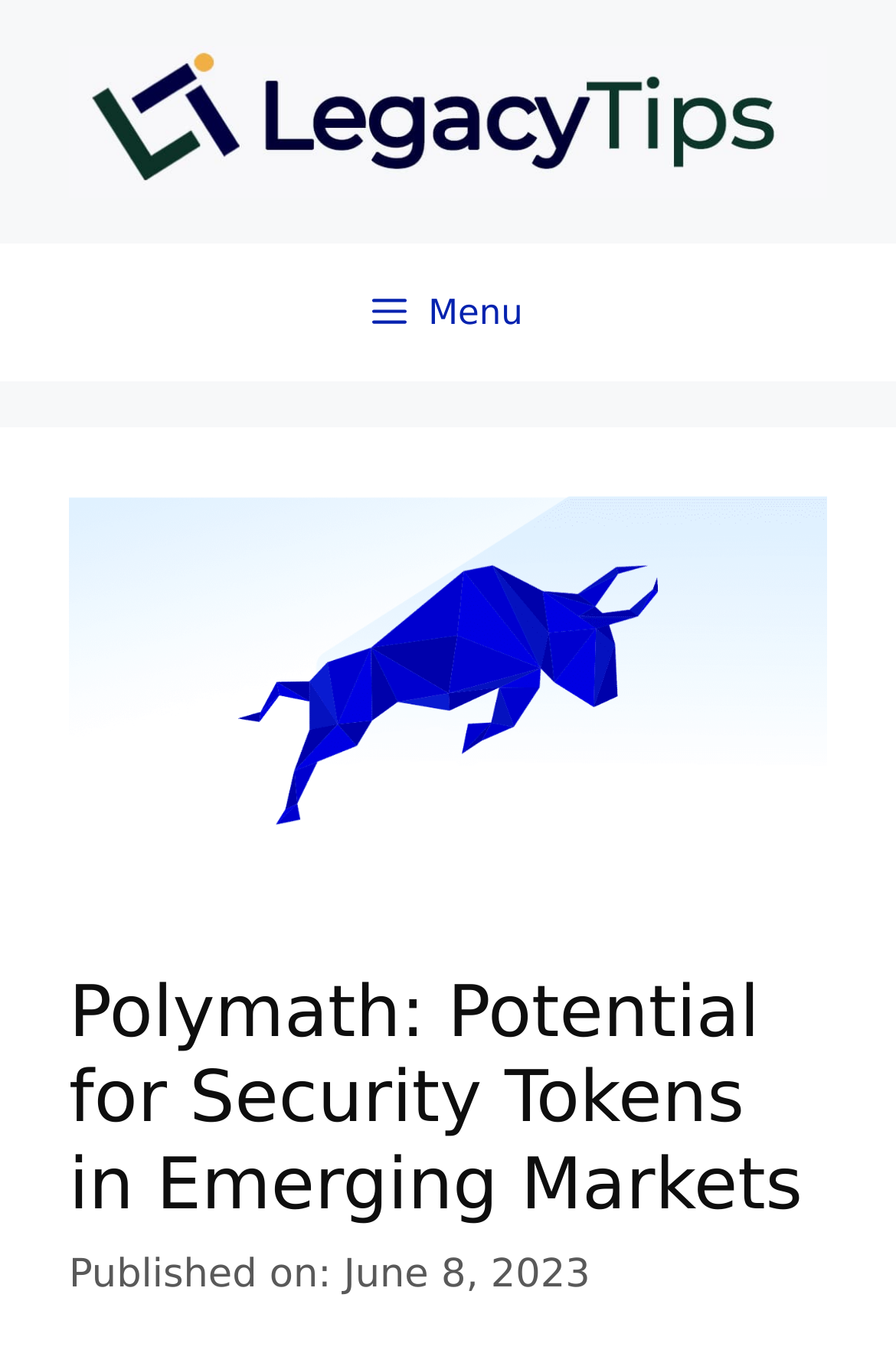What is the purpose of the platform?
Provide a fully detailed and comprehensive answer to the question.

Based on the webpage, it appears that the platform is designed to create, issue, and manage Security Tokens, which suggests that the primary purpose of the platform is to facilitate the creation and management of these tokens.